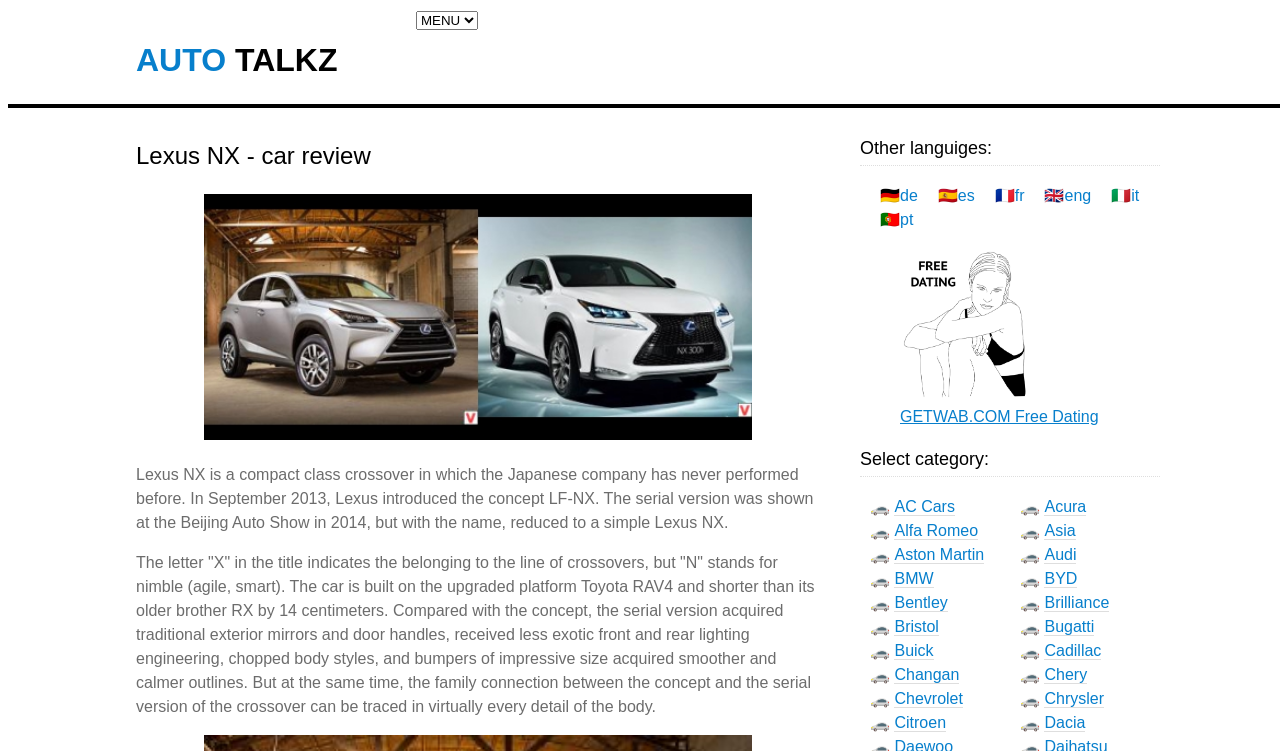Find the bounding box coordinates of the area that needs to be clicked in order to achieve the following instruction: "Click on the AUTO TALKZ link". The coordinates should be specified as four float numbers between 0 and 1, i.e., [left, top, right, bottom].

[0.106, 0.056, 0.264, 0.104]